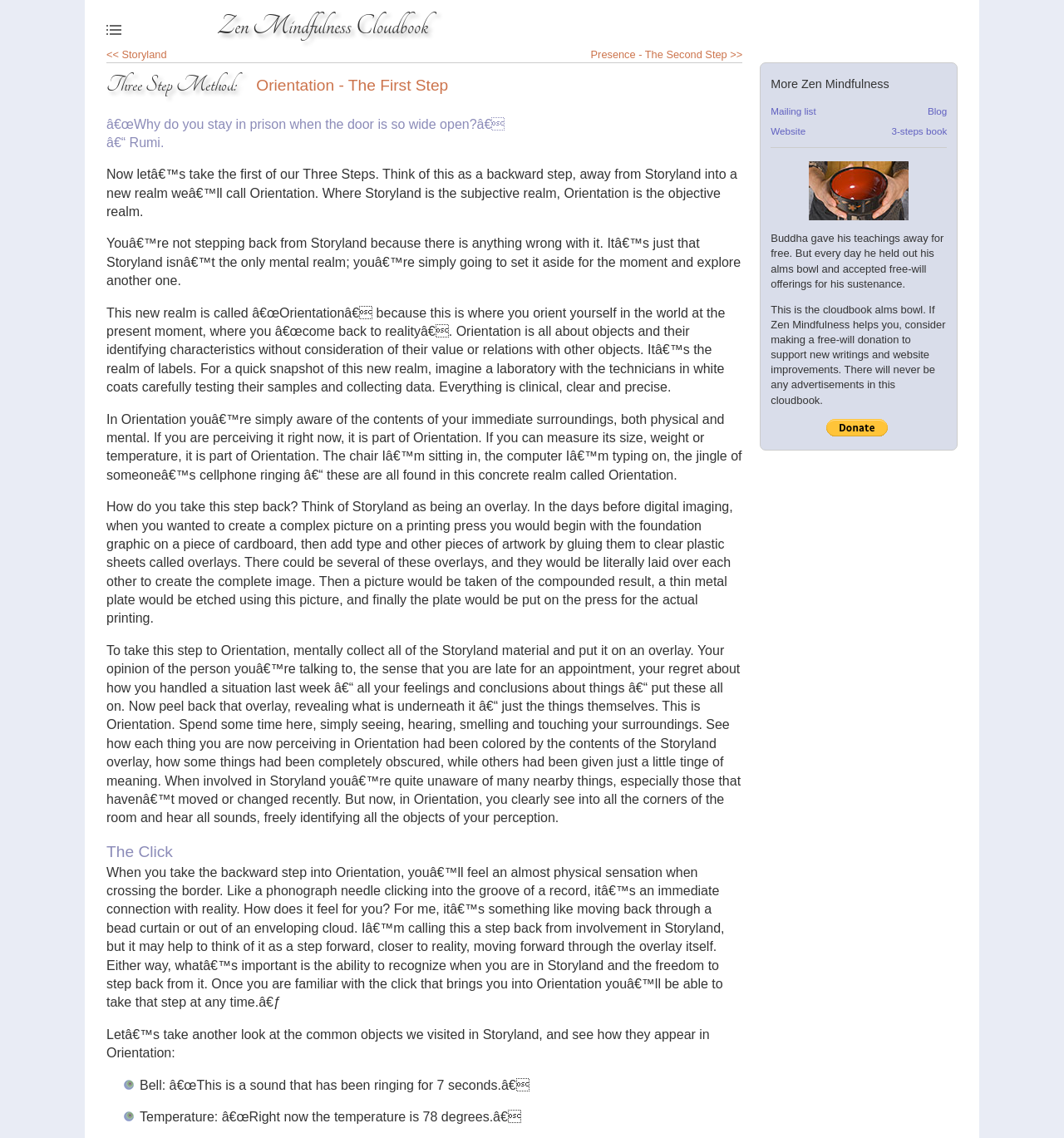Illustrate the webpage's structure and main components comprehensively.

The webpage is titled "Zen Mindfulness Cloudbook | Three Step Method: Orientation - The First Step". At the top, there is a small image and a link on the left, and a larger link "Zen Mindfulness Cloudbook" on the right. Below this, there is a quote from Rumi, followed by a series of paragraphs that discuss the concept of Orientation, which is described as an objective realm where one can step back from their subjective experiences and observe the world around them.

The text explains that Orientation is a realm of labels, where objects are identified by their characteristics without consideration of their value or relations with other objects. It is compared to a laboratory where technicians collect data and test samples. The author describes how to take the step back into Orientation, by mentally collecting all of one's thoughts and feelings and putting them on an overlay, and then peeling back that overlay to reveal the things themselves.

There are several sections of text that discuss the experience of taking this step back, including a section titled "The Click", which describes the sensation of crossing the border into Orientation. The text also discusses how to recognize when one is in Storyland (the subjective realm) and how to step back into Orientation.

Below the main text, there is a section with a heading "More Zen Mindfulness" that contains links to a mailing list, blog, website, and a book titled "3-steps book". There is also an image of a donation bowl, accompanied by text that explains the concept of free-will offerings and invites readers to make a donation to support the website. A PayPal button is provided for this purpose.